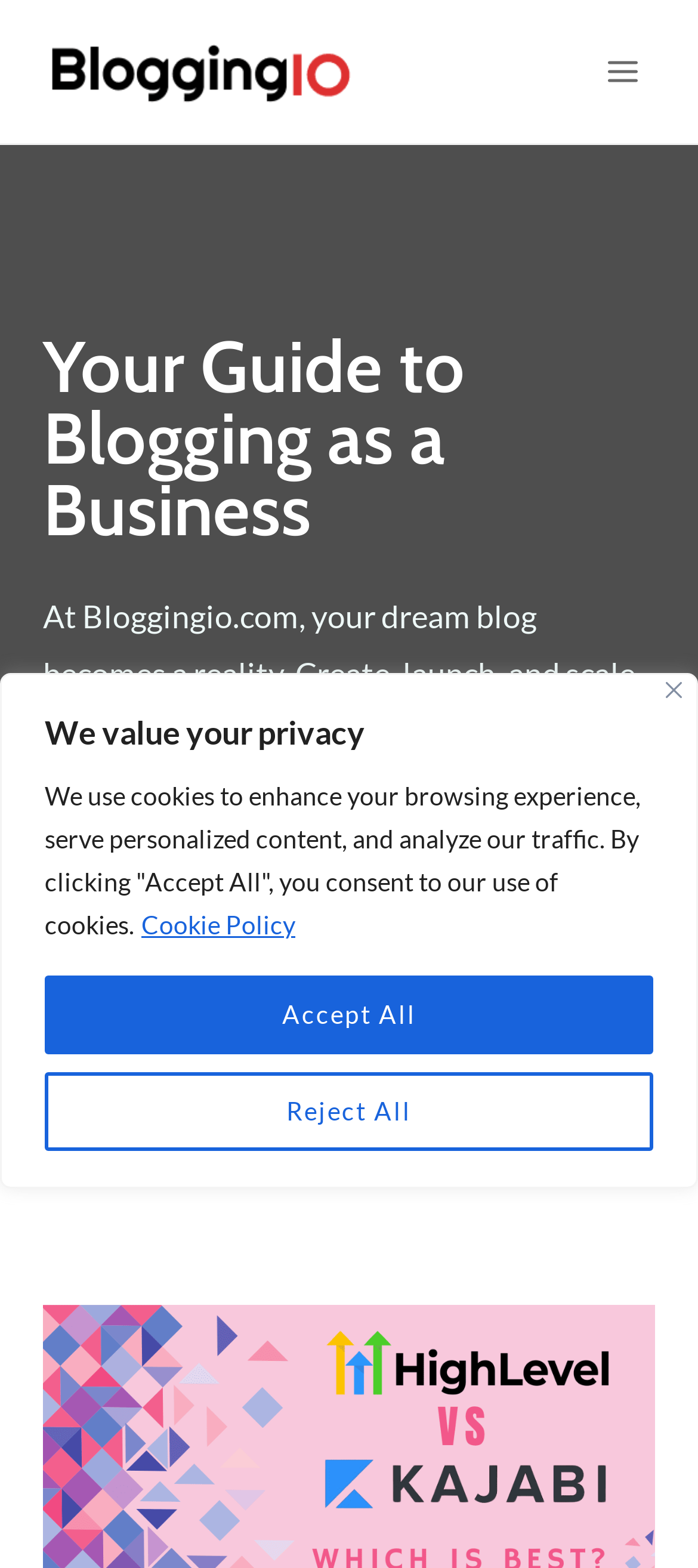Identify the bounding box for the element characterized by the following description: "Reject All".

[0.064, 0.684, 0.936, 0.734]